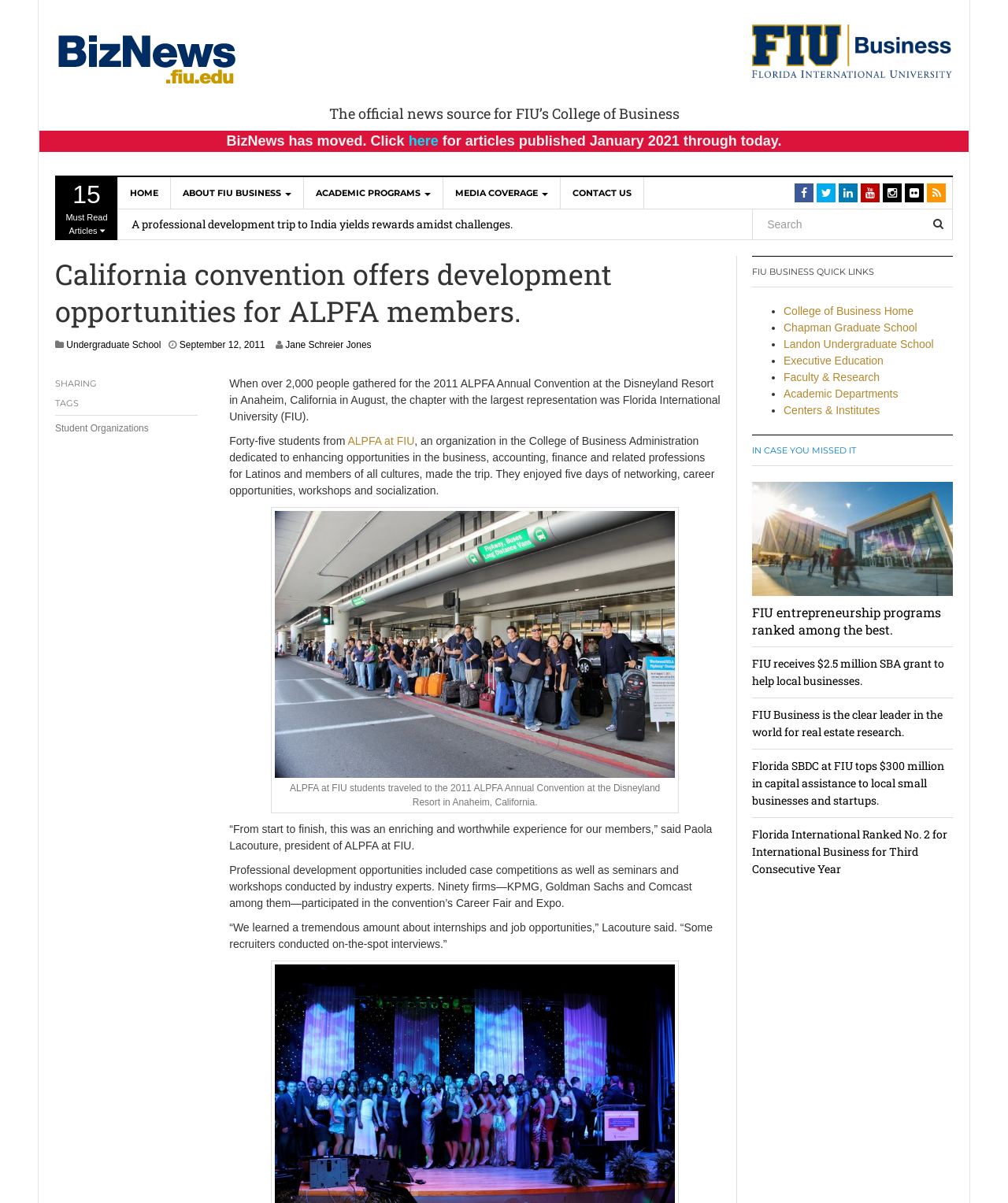Answer the question using only a single word or phrase: 
How many students from FIU attended the ALPFA Annual Convention?

45